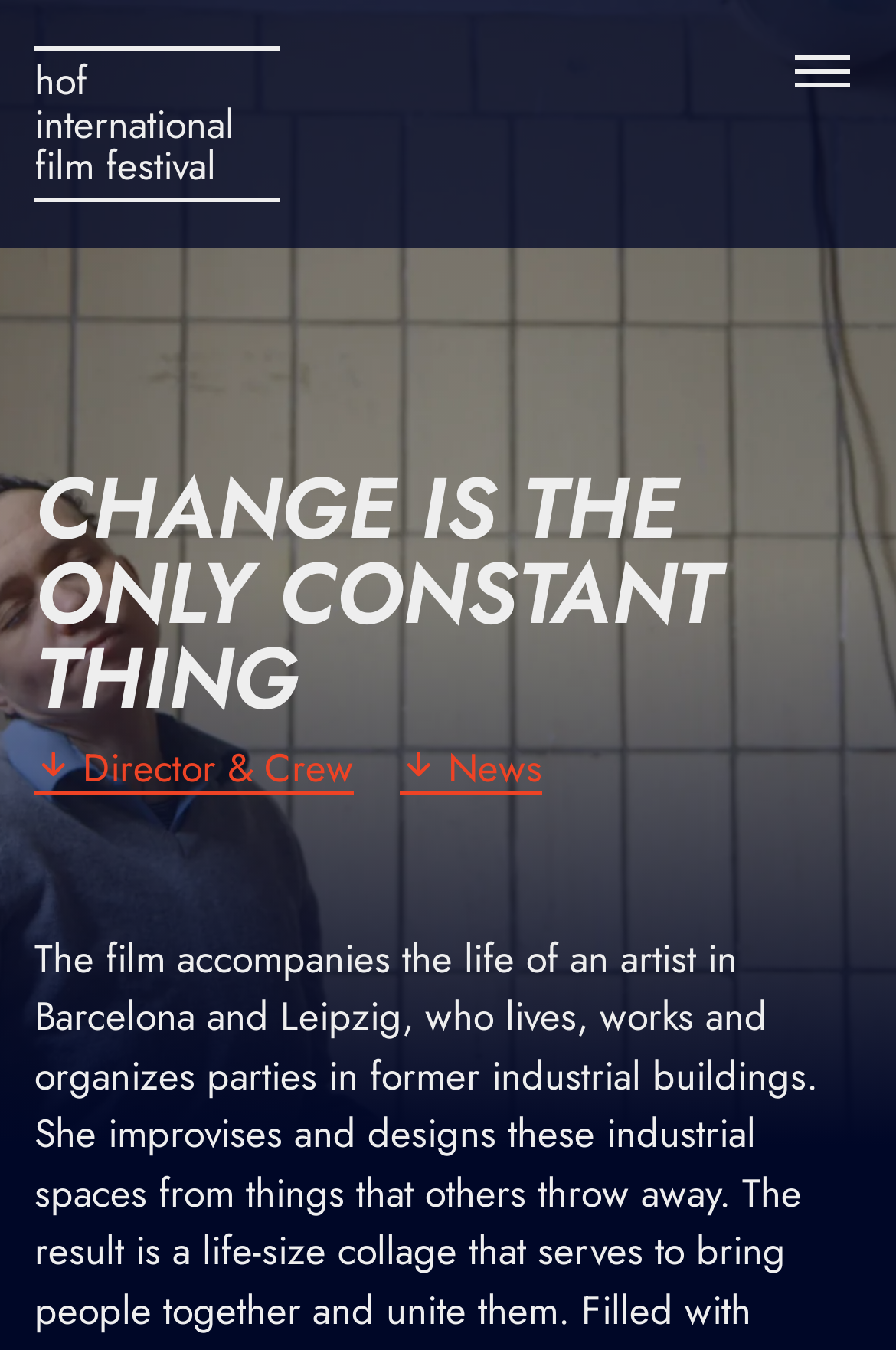What is the background of the webpage?
Relying on the image, give a concise answer in one word or a brief phrase.

Canvas